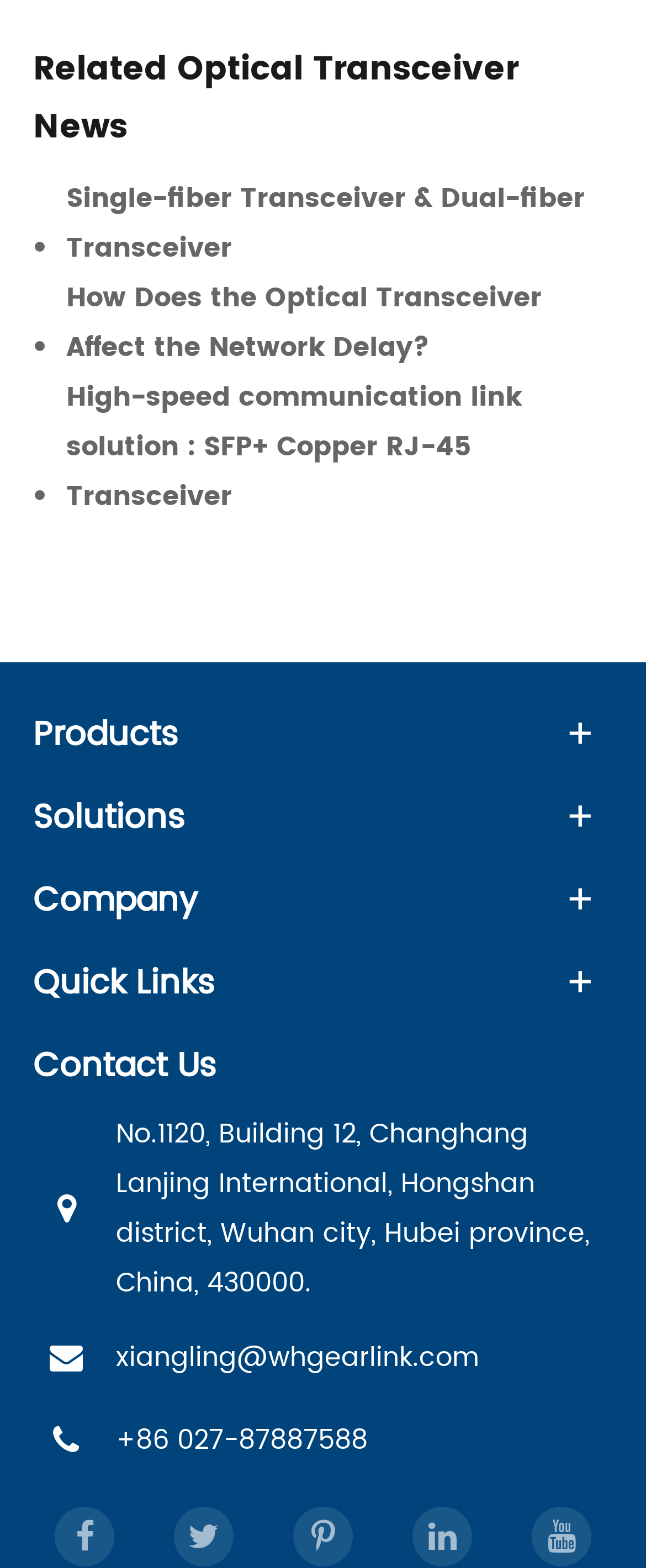Can you show the bounding box coordinates of the region to click on to complete the task described in the instruction: "Contact us"?

[0.051, 0.665, 0.336, 0.696]